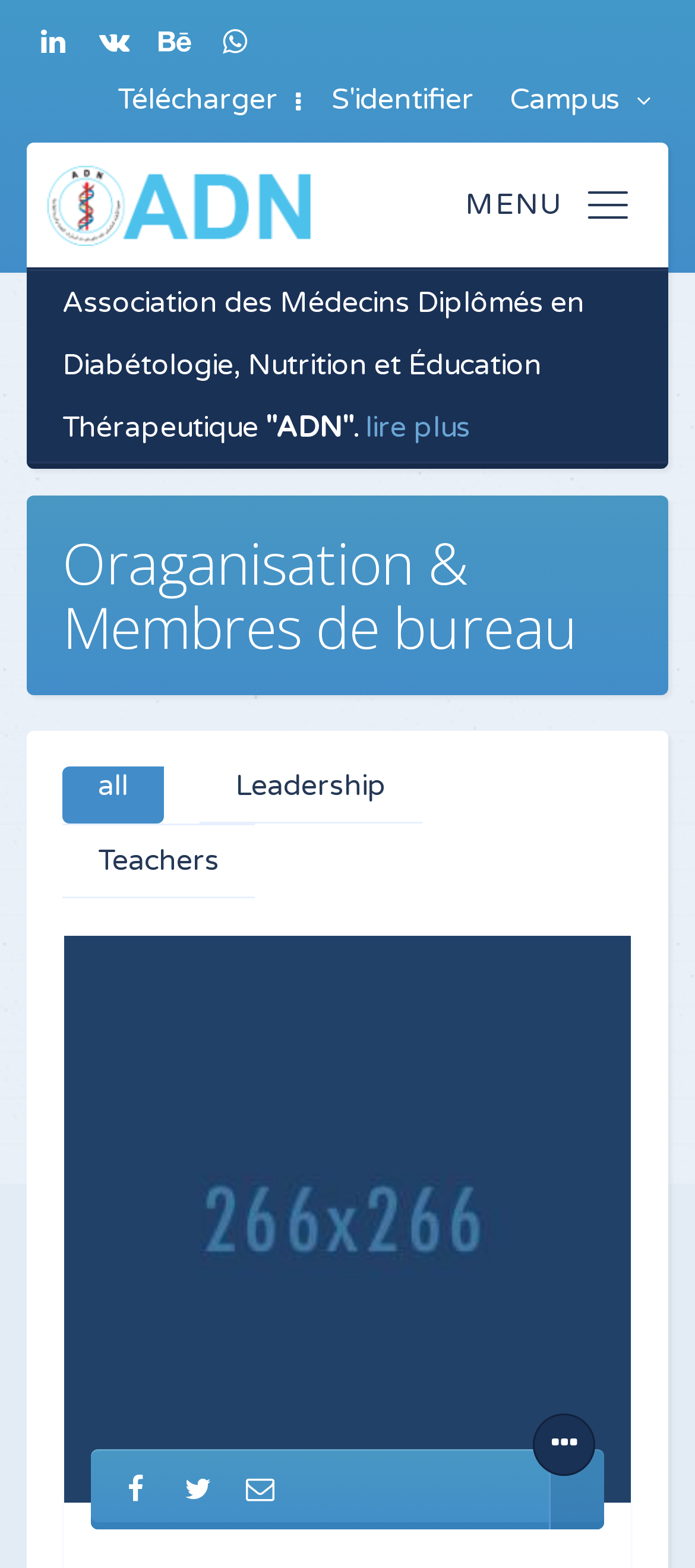Locate the bounding box coordinates for the element described below: "Menu Menu". The coordinates must be four float values between 0 and 1, formatted as [left, top, right, bottom].

None